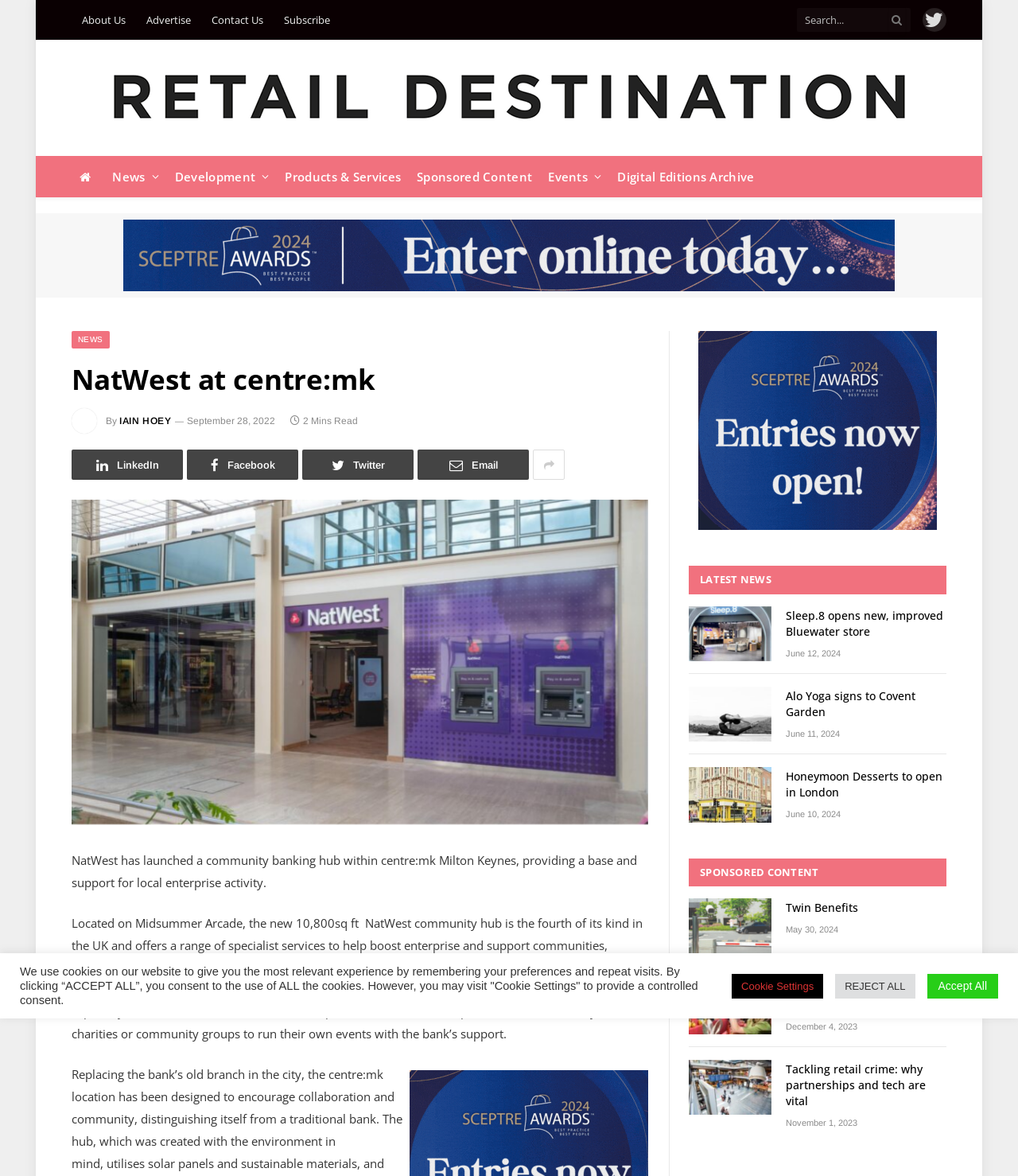Please specify the coordinates of the bounding box for the element that should be clicked to carry out this instruction: "Search for something". The coordinates must be four float numbers between 0 and 1, formatted as [left, top, right, bottom].

[0.783, 0.004, 0.895, 0.03]